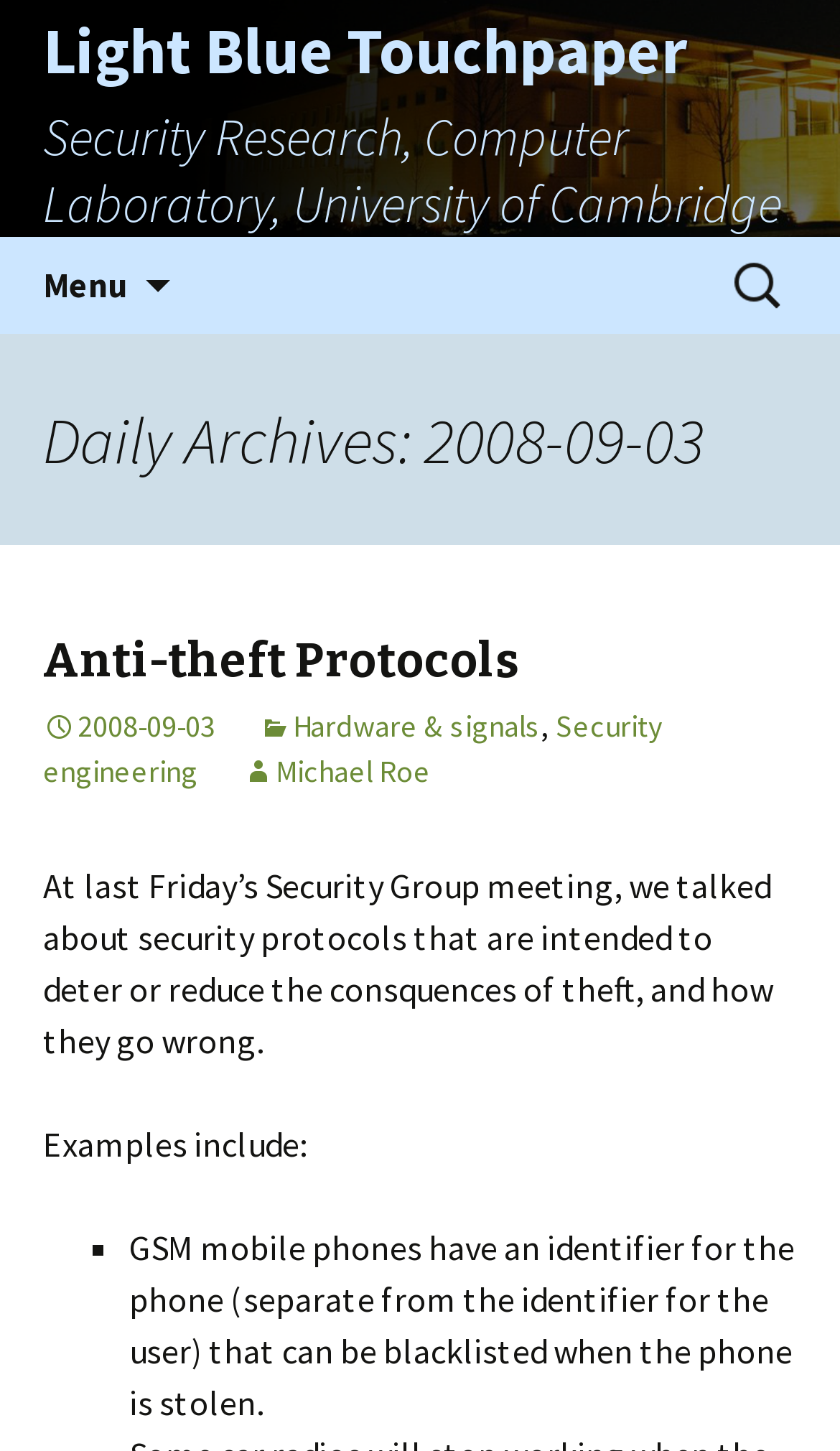What is the topic of the article?
Please provide a single word or phrase answer based on the image.

Anti-theft Protocols